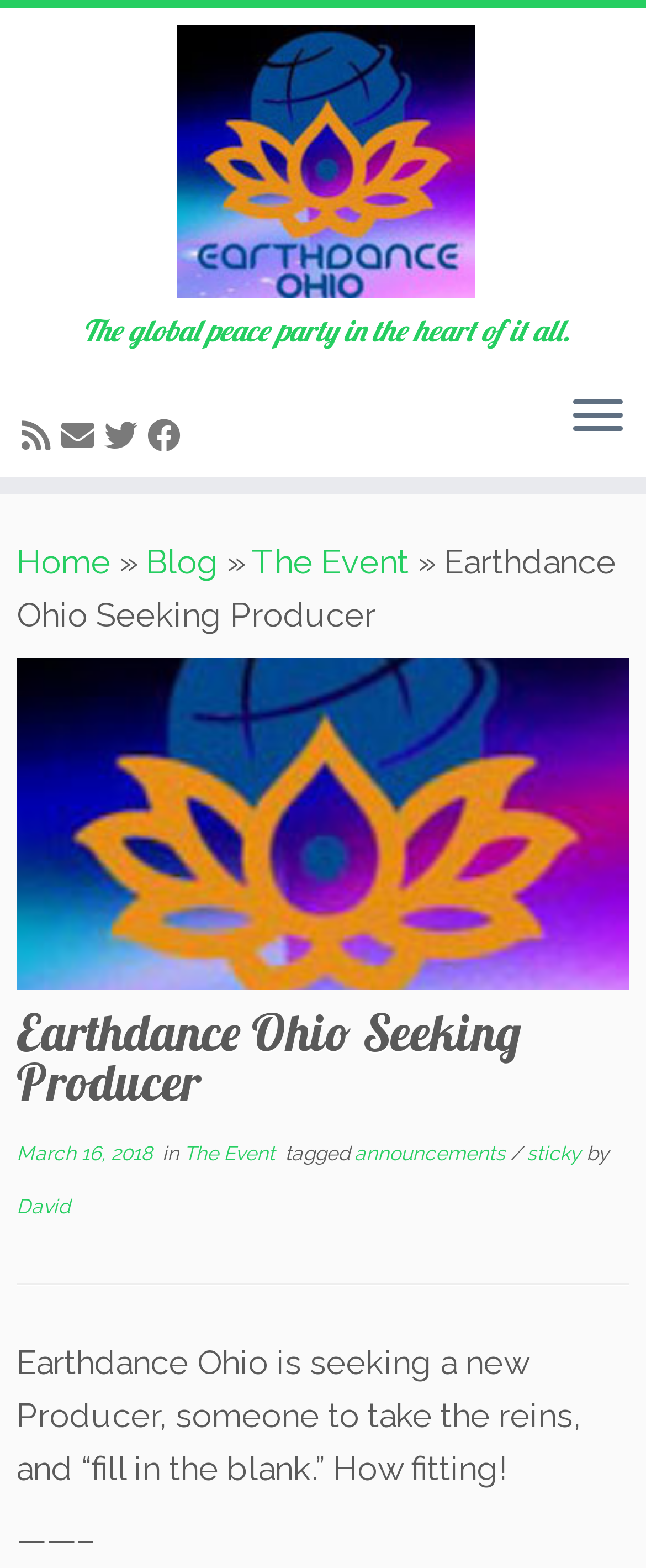With reference to the image, please provide a detailed answer to the following question: What is the purpose of the post?

I found the answer by reading the text 'Earthdance Ohio is seeking a new Producer, someone to take the reins, and “fill in the blank.”' which explicitly mentions that the purpose of the post is to seek a new producer for Earthdance Ohio.